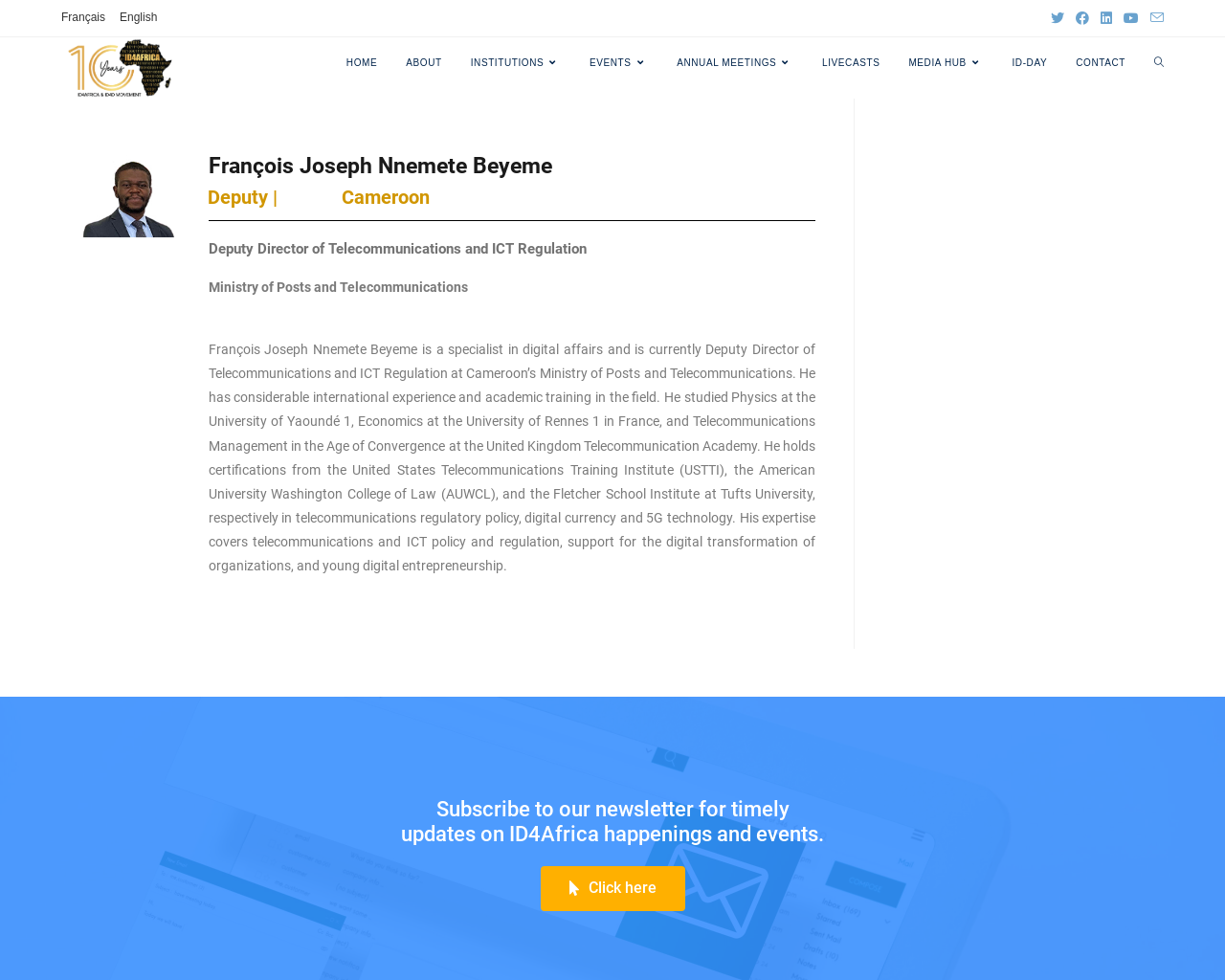Determine the bounding box coordinates for the HTML element mentioned in the following description: "Français". The coordinates should be a list of four floats ranging from 0 to 1, represented as [left, top, right, bottom].

[0.05, 0.008, 0.086, 0.029]